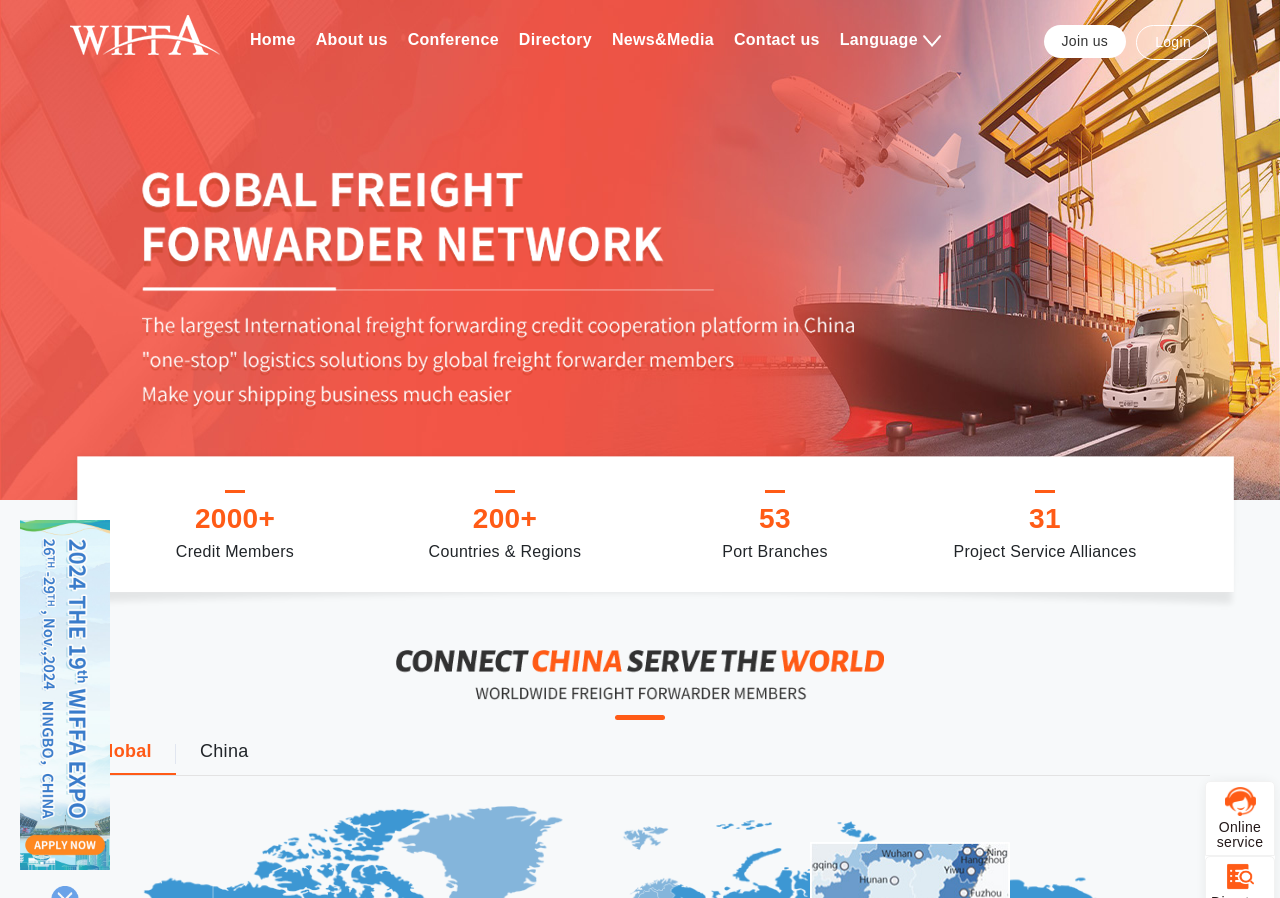Please answer the following question using a single word or phrase: 
What is the language selection option?

Language